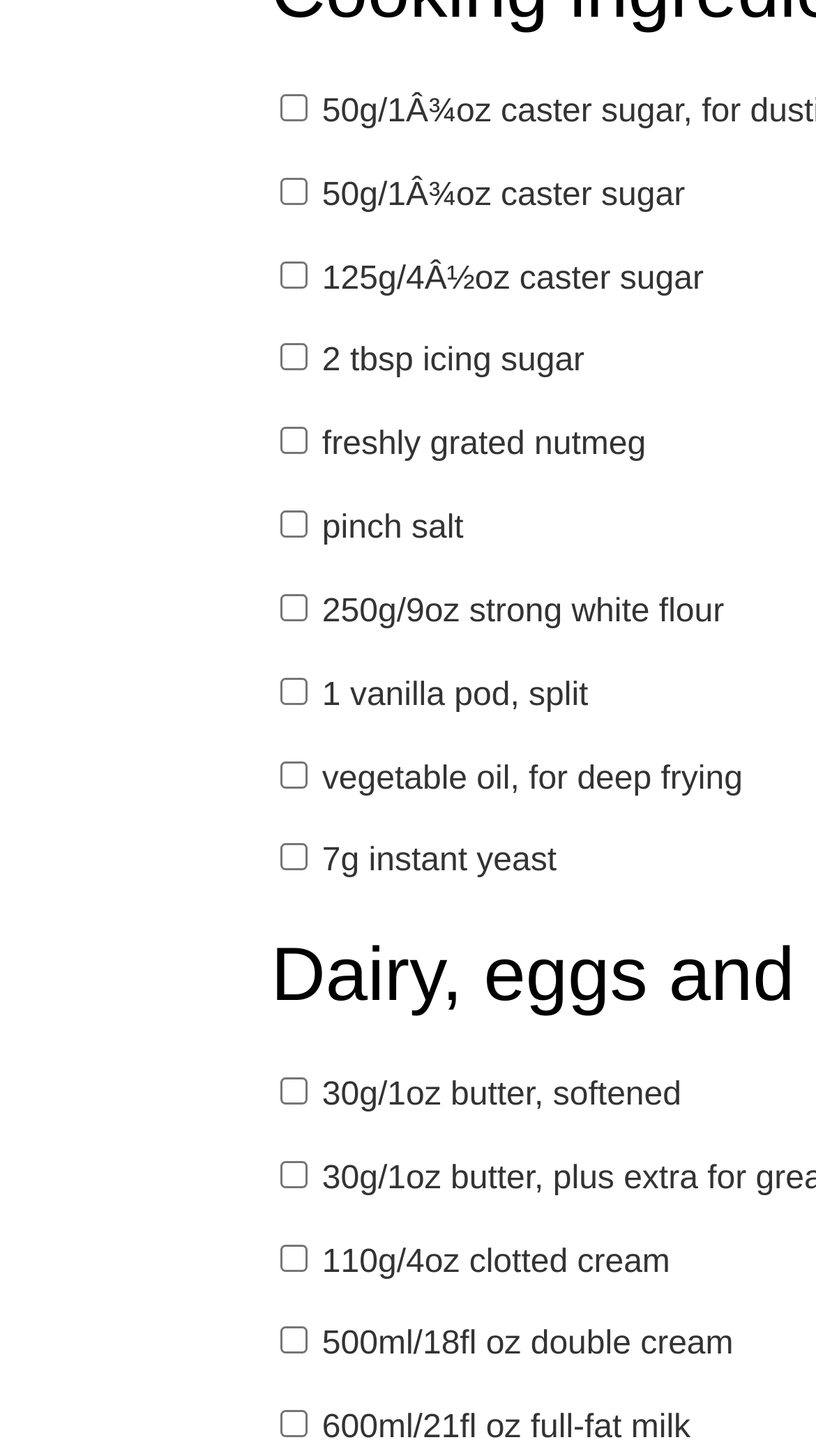Are all ingredients measured in weight?
Respond to the question with a single word or phrase according to the image.

no